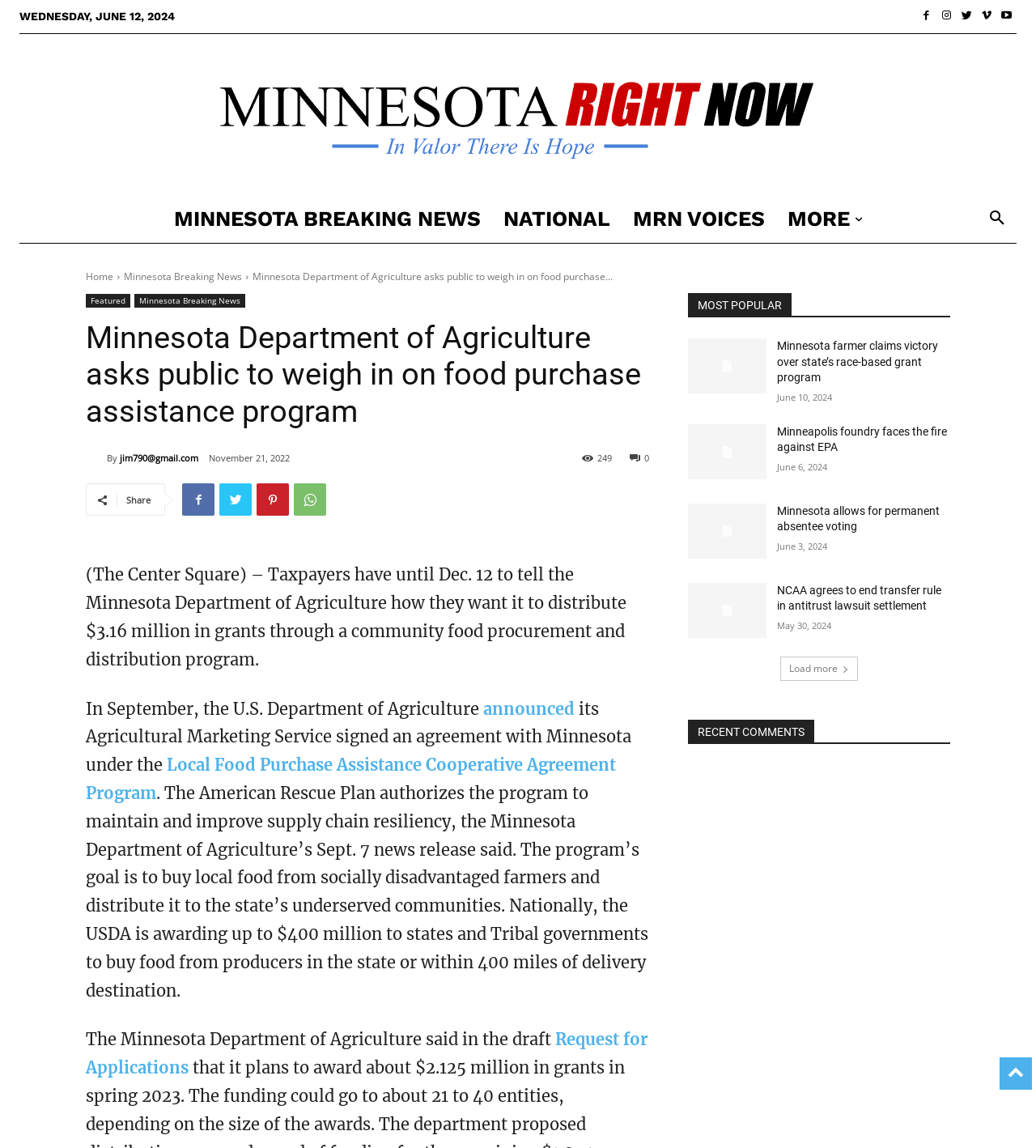Please determine the bounding box coordinates for the UI element described here. Use the format (top-left x, top-left y, bottom-right x, bottom-right y) with values bounded between 0 and 1: Design by ThemesDNA.com

None